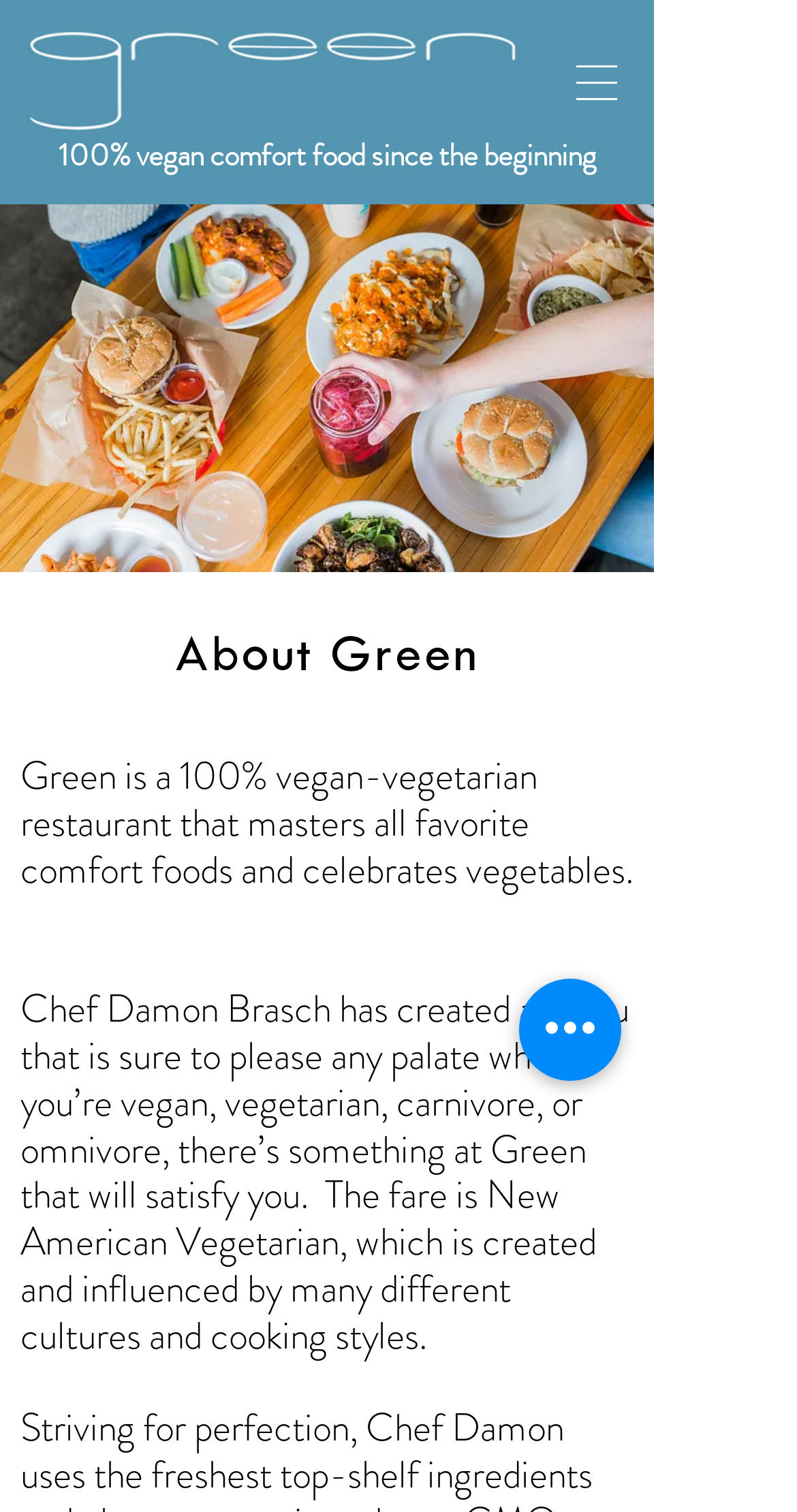Write a detailed summary of the webpage, including text, images, and layout.

The webpage is about Green New American Vegetarian, a 100% vegan and vegetarian restaurant in Phoenix and Tempe. At the top left corner, there is a green logo image. To the right of the logo, there is a navigation menu button labeled "Site" with a small image of three horizontal lines. 

Below the navigation menu, there is a heading that reads "100% vegan comfort food since the beginning". Underneath this heading, there is a region labeled "Green" that spans most of the width of the page. Within this region, there is a heading "About Green" followed by two paragraphs of text. The first paragraph describes Green as a 100% vegan-vegetarian restaurant that masters comfort foods and celebrates vegetables. The second paragraph explains that the menu, created by Chef Damon Brasch, caters to various palates and dietary preferences.

At the bottom right corner, there is a button labeled "Quick actions". Overall, the webpage has a simple and clean layout, with a focus on presenting information about the restaurant and its mission.